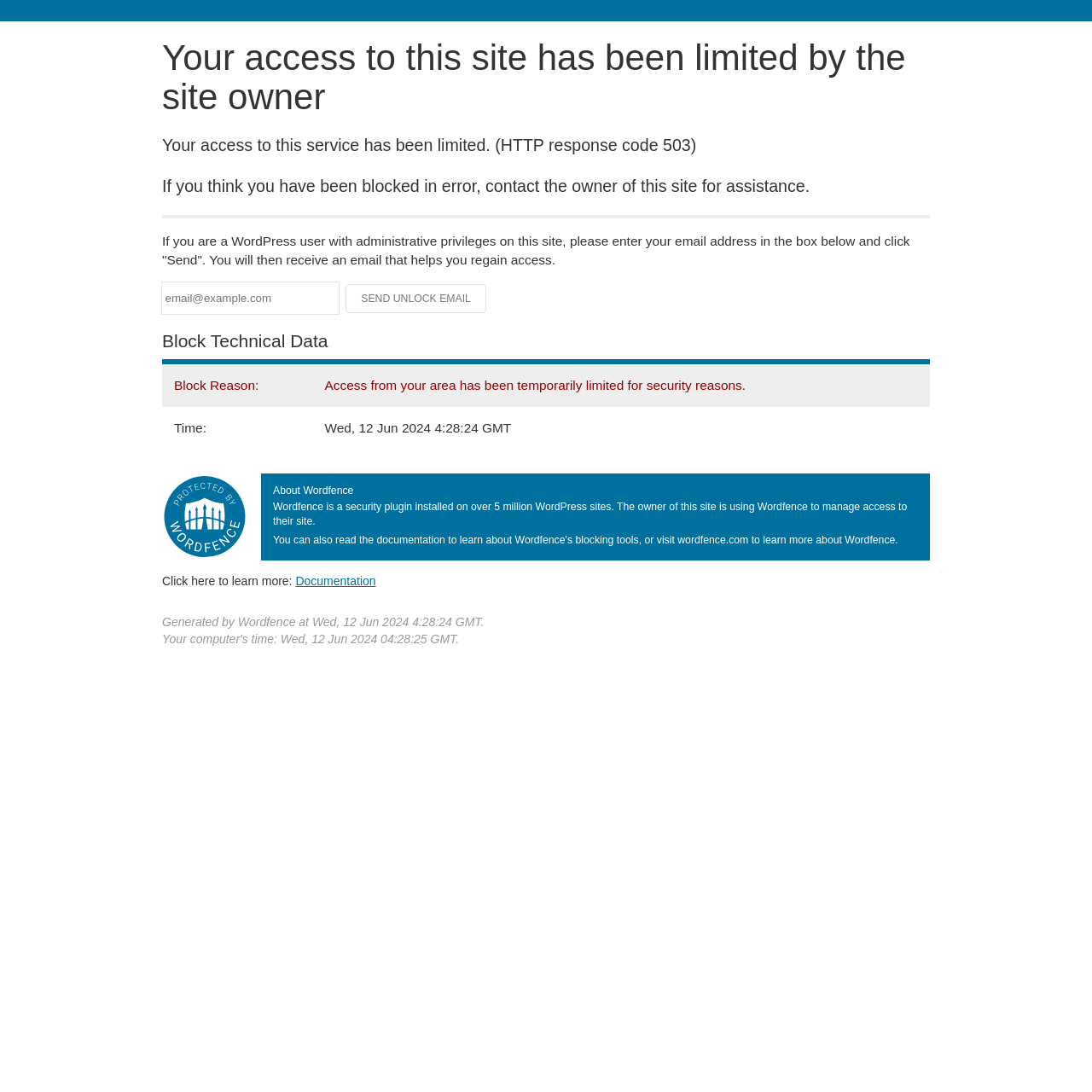Using the element description: "Documentation", determine the bounding box coordinates for the specified UI element. The coordinates should be four float numbers between 0 and 1, [left, top, right, bottom].

[0.271, 0.526, 0.344, 0.538]